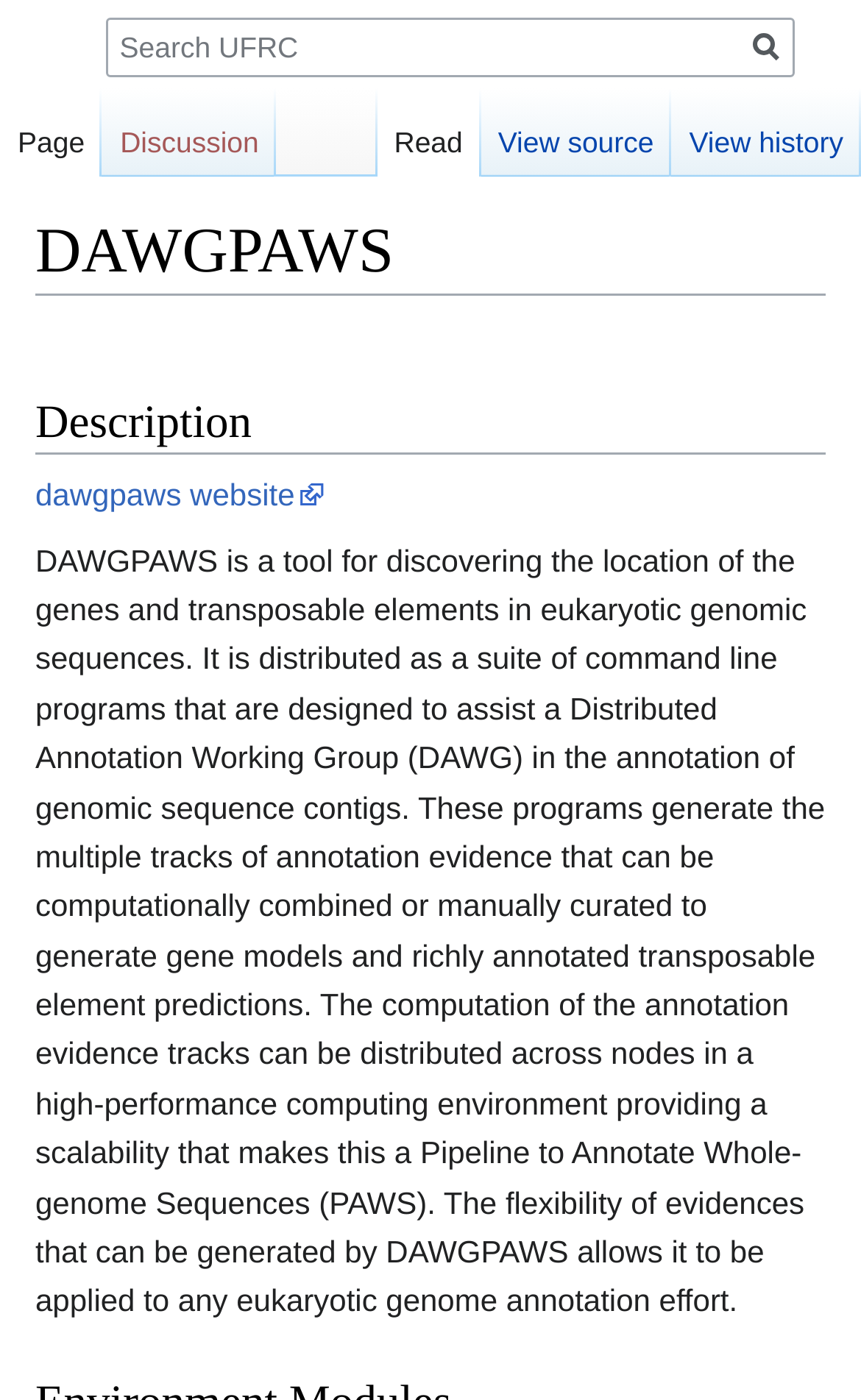Could you indicate the bounding box coordinates of the region to click in order to complete this instruction: "Read more about 'Avoid the pitfalls of the BACS Decree'".

None